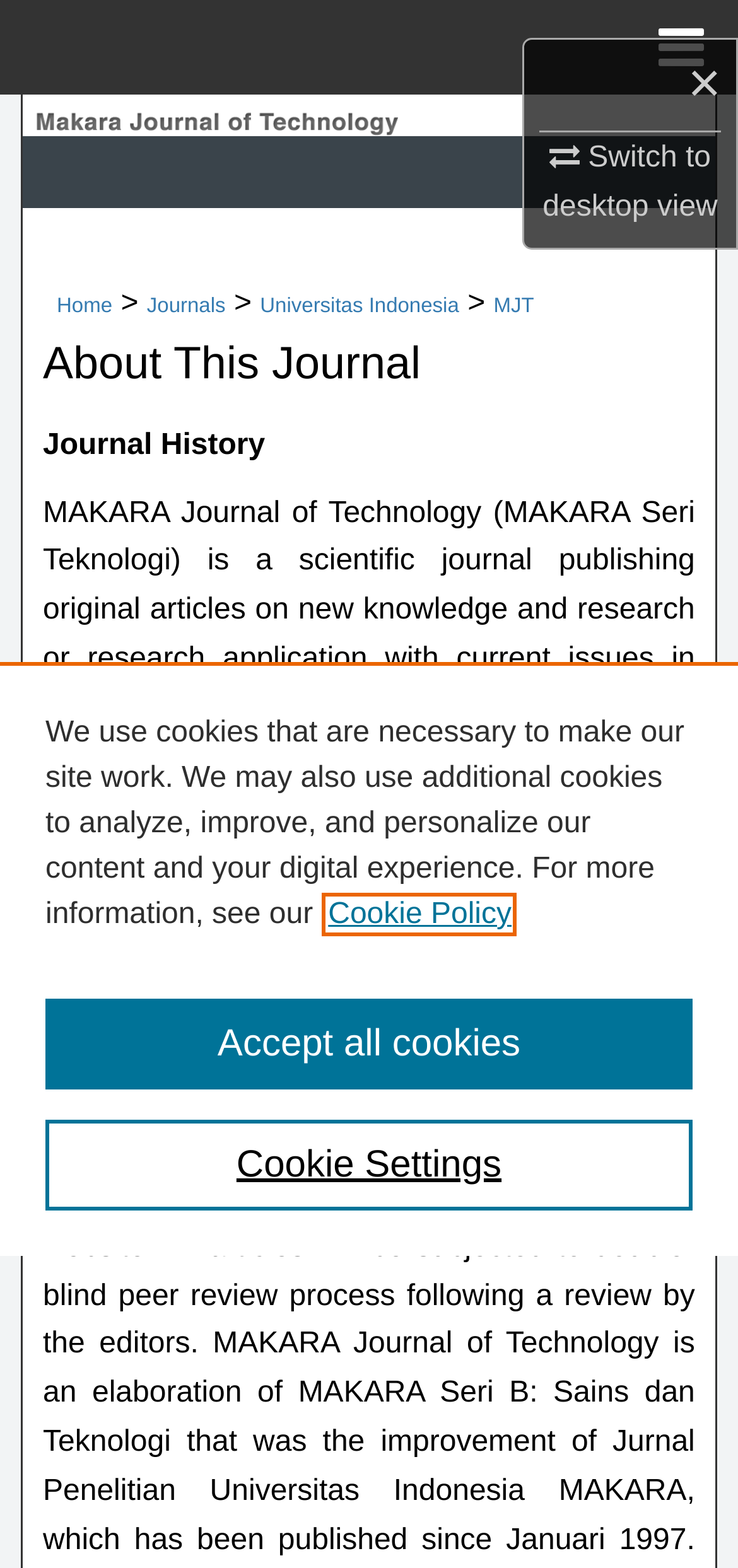Please locate the bounding box coordinates of the element that should be clicked to complete the given instruction: "Browse Makara Journal of Technology".

[0.03, 0.06, 0.97, 0.087]